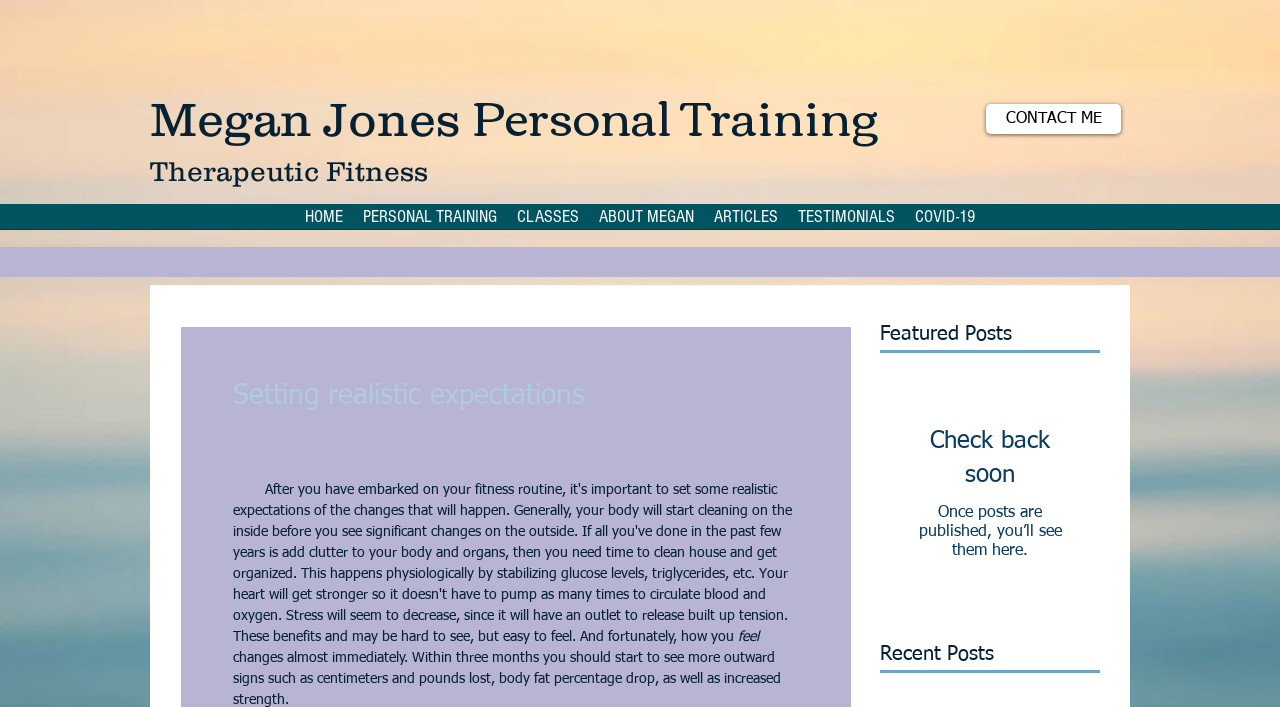Give a concise answer of one word or phrase to the question: 
How many categories are available in the navigation menu 'Site'?

7